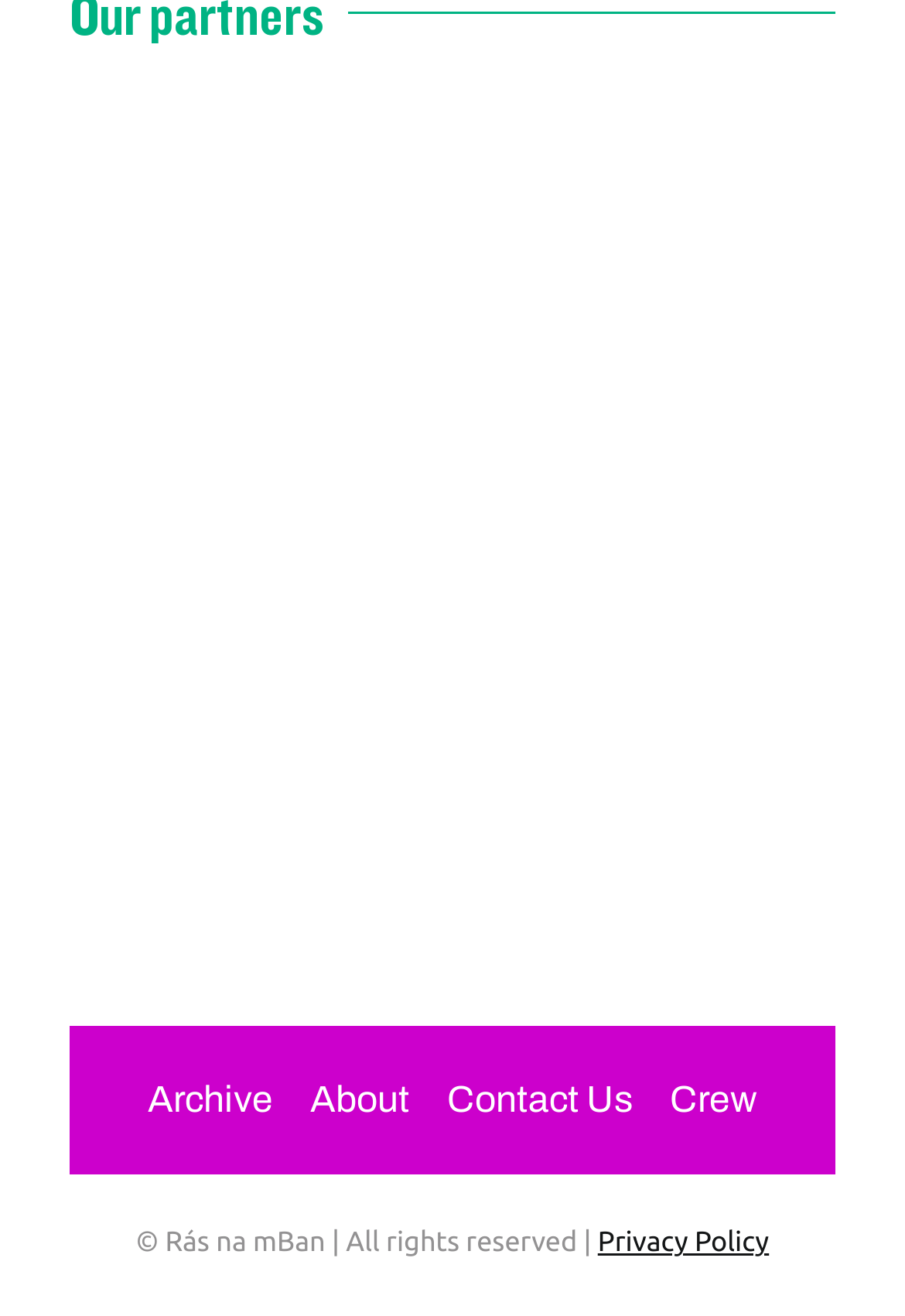Please determine the bounding box coordinates of the element's region to click for the following instruction: "Contact Us".

[0.494, 0.812, 0.699, 0.86]